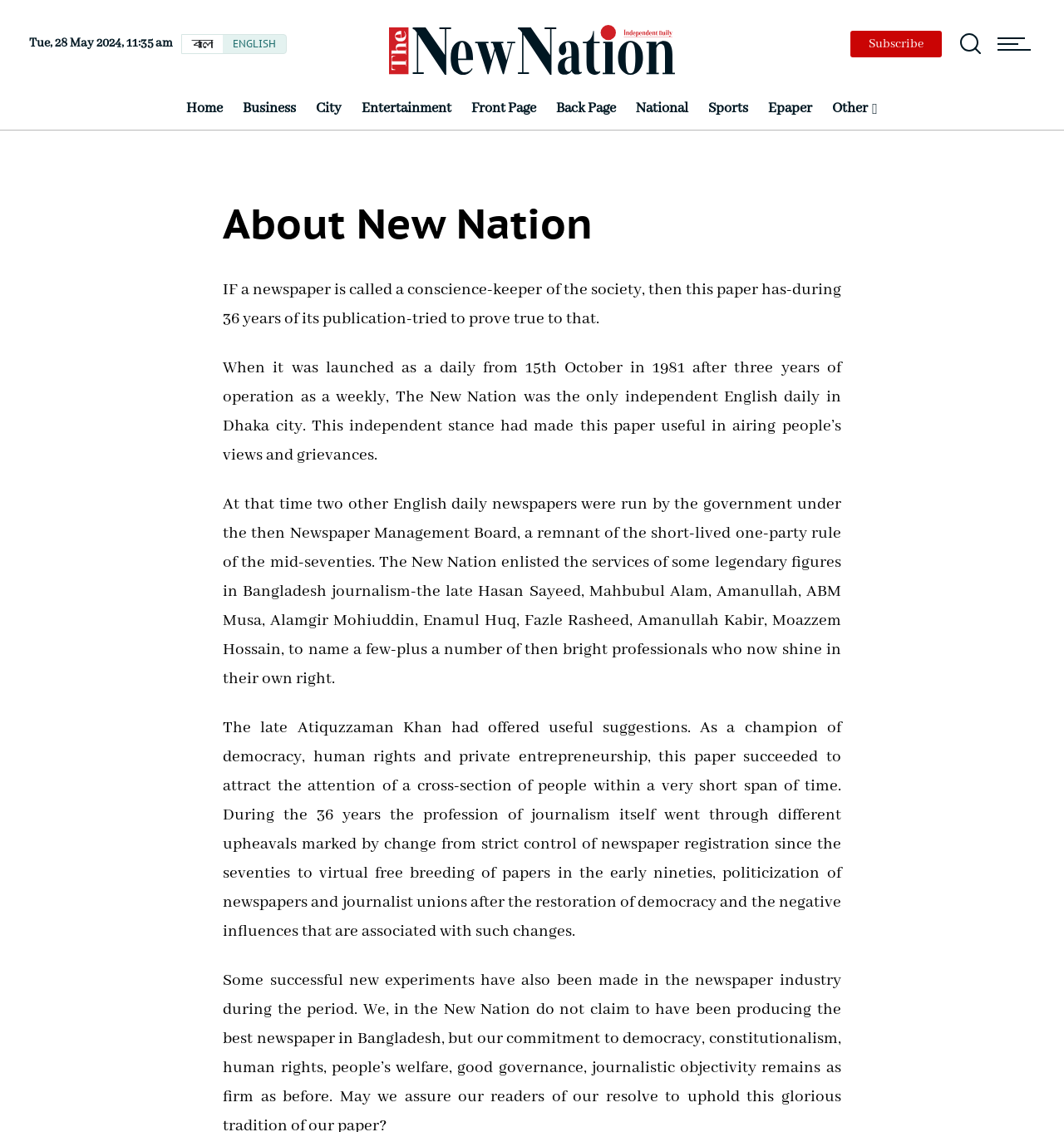Please identify the bounding box coordinates of the element I need to click to follow this instruction: "Visit the Business section".

[0.219, 0.077, 0.288, 0.115]